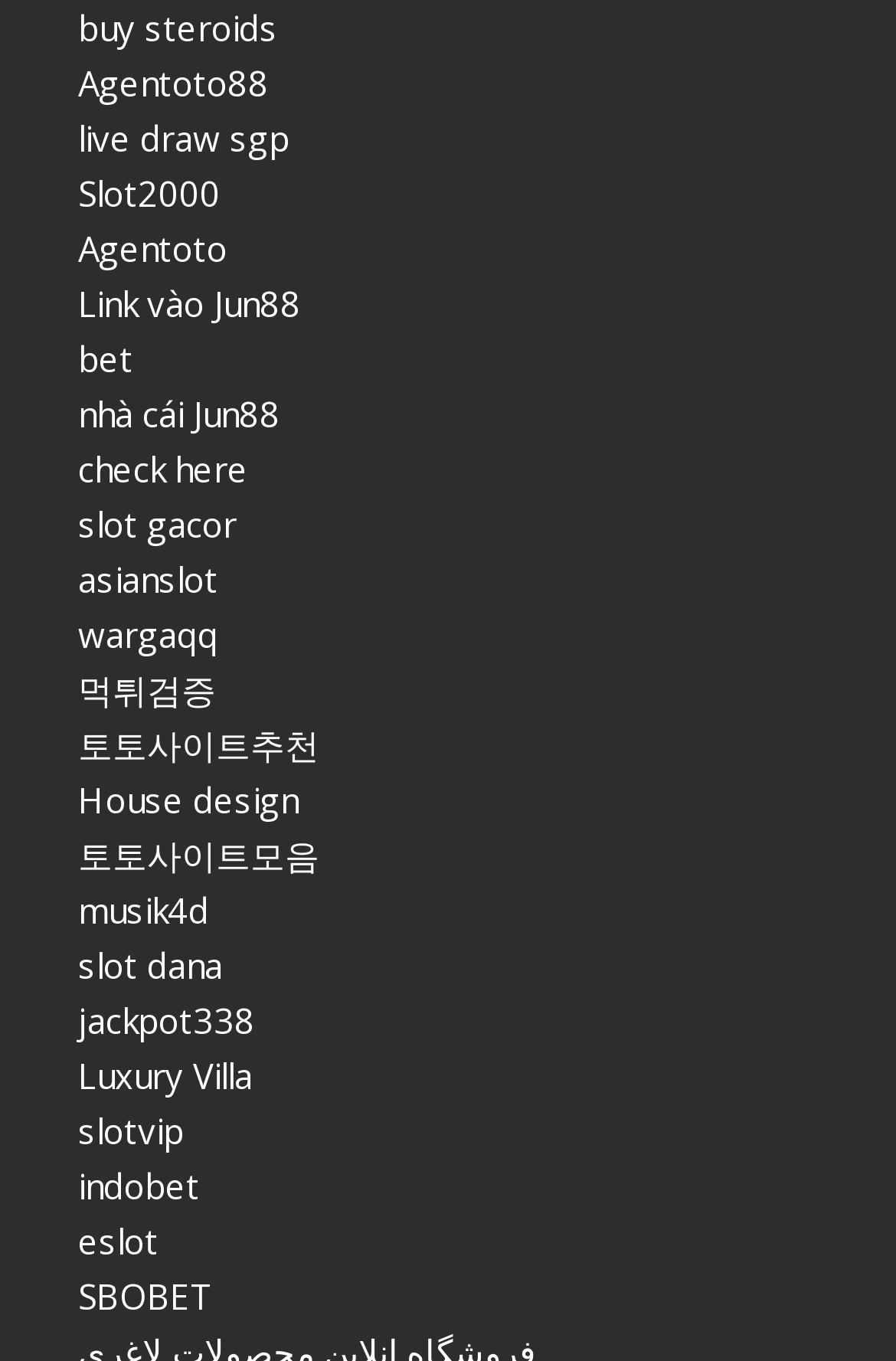Find the bounding box coordinates of the element to click in order to complete this instruction: "read findings and footnotes". The bounding box coordinates must be four float numbers between 0 and 1, denoted as [left, top, right, bottom].

None